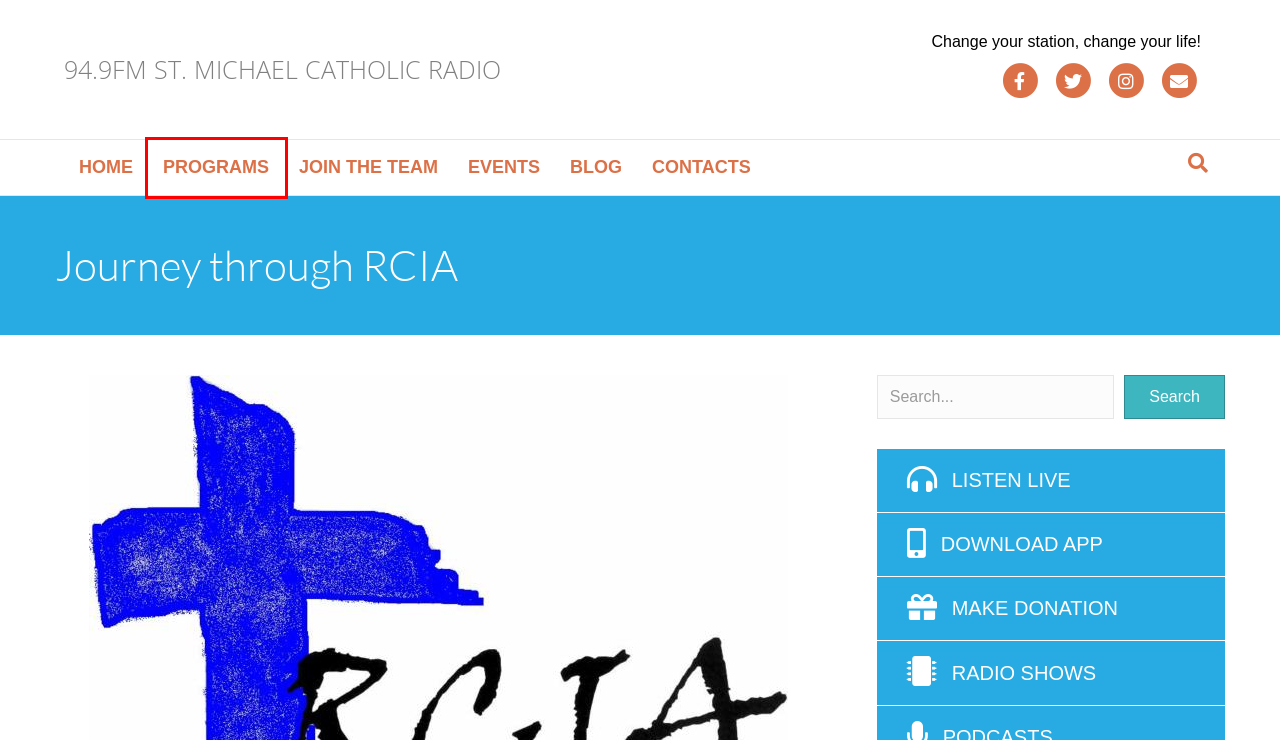Observe the screenshot of a webpage with a red bounding box highlighting an element. Choose the webpage description that accurately reflects the new page after the element within the bounding box is clicked. Here are the candidates:
A. Programs - St Michael Catholic Radio
B. 94.9fm Home - St Michael Catholic Radio
C. Catholic Young Adults - St Michael Catholic Radio
D. St Michael Radio: Online Stream - St Michael Catholic Radio
E. Lenten Reflections Archives - St Michael Catholic Radio
F. Download Our App - St Michael Catholic Radio
G. Pat Flynn Coming to Tulsa - St Michael Catholic Radio
H. Post #10481 - St Michael Catholic Radio

A